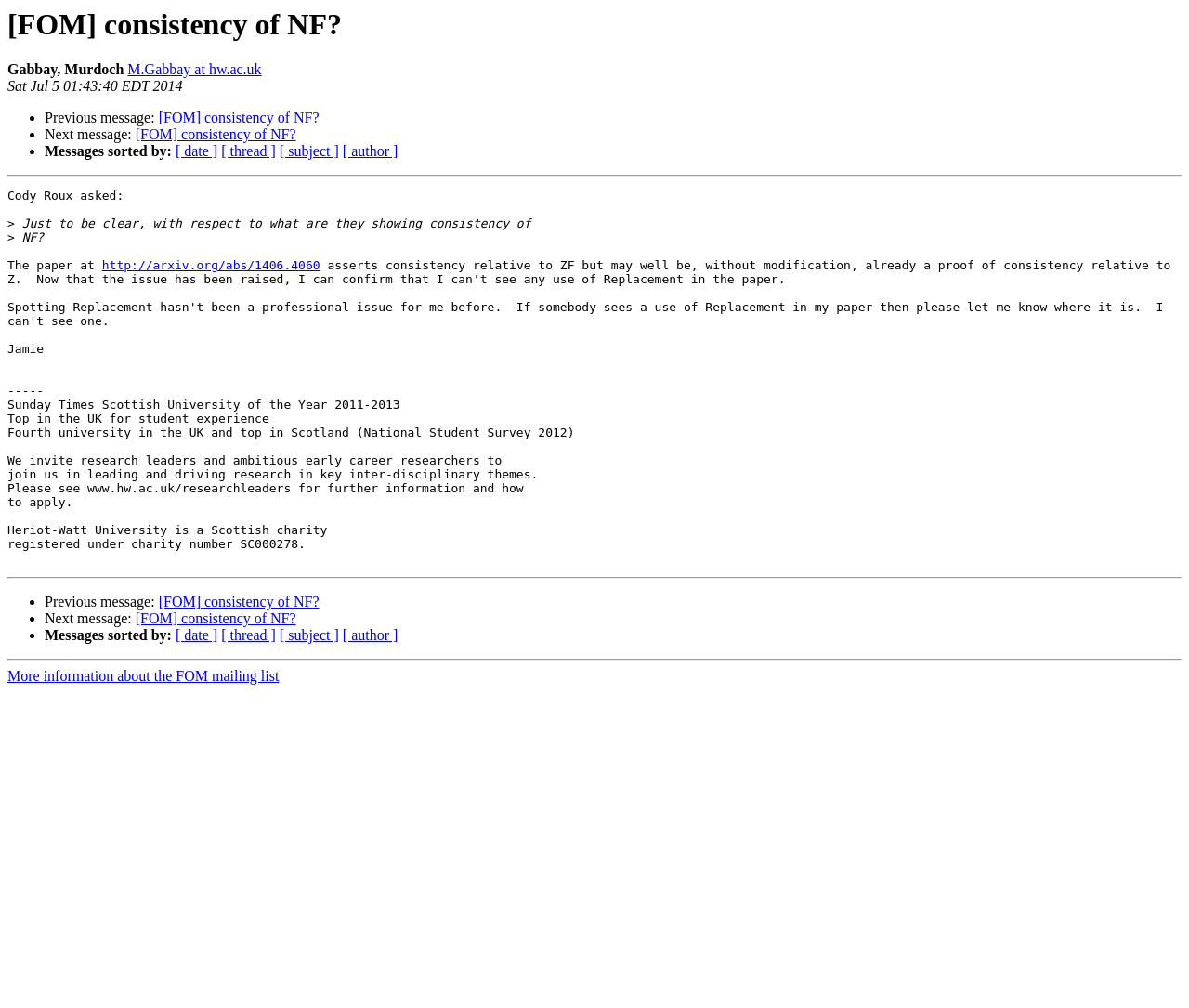Please identify the bounding box coordinates of the area that needs to be clicked to fulfill the following instruction: "Go to previous message."

[0.133, 0.109, 0.268, 0.125]